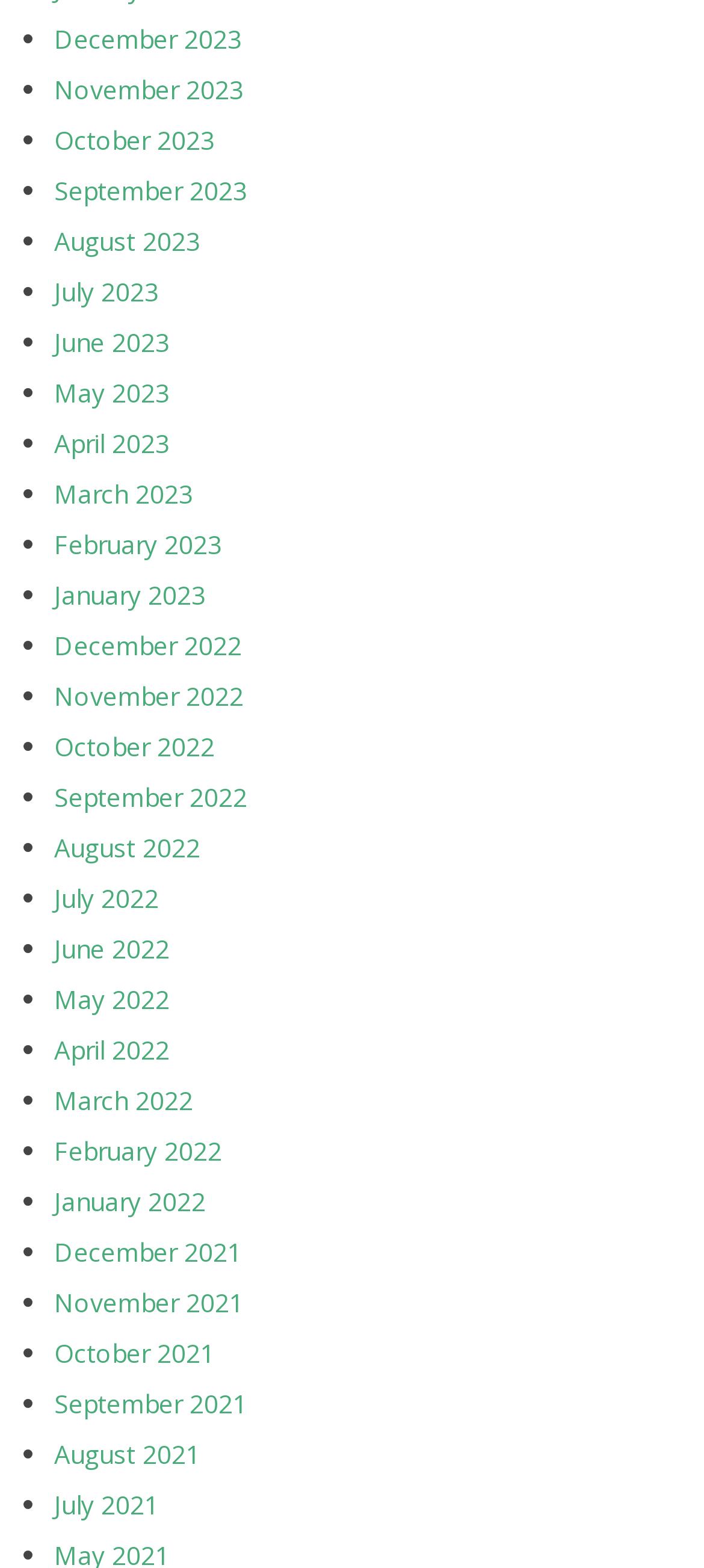Can you determine the bounding box coordinates of the area that needs to be clicked to fulfill the following instruction: "View January 2023"?

[0.077, 0.368, 0.292, 0.39]